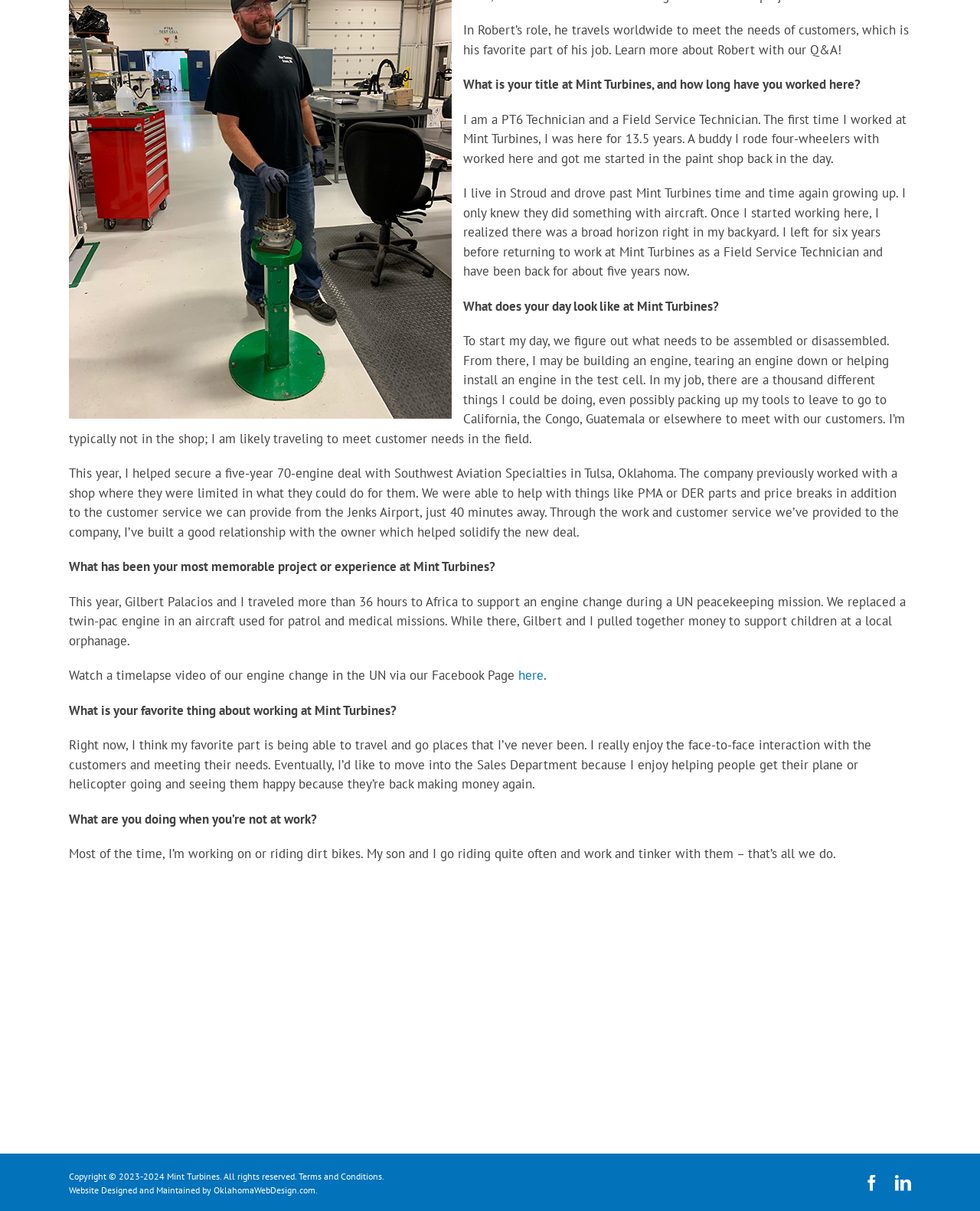Given the webpage screenshot and the description, determine the bounding box coordinates (top-left x, top-left y, bottom-right x, bottom-right y) that define the location of the UI element matching this description: Terms and Conditions

[0.305, 0.966, 0.39, 0.976]